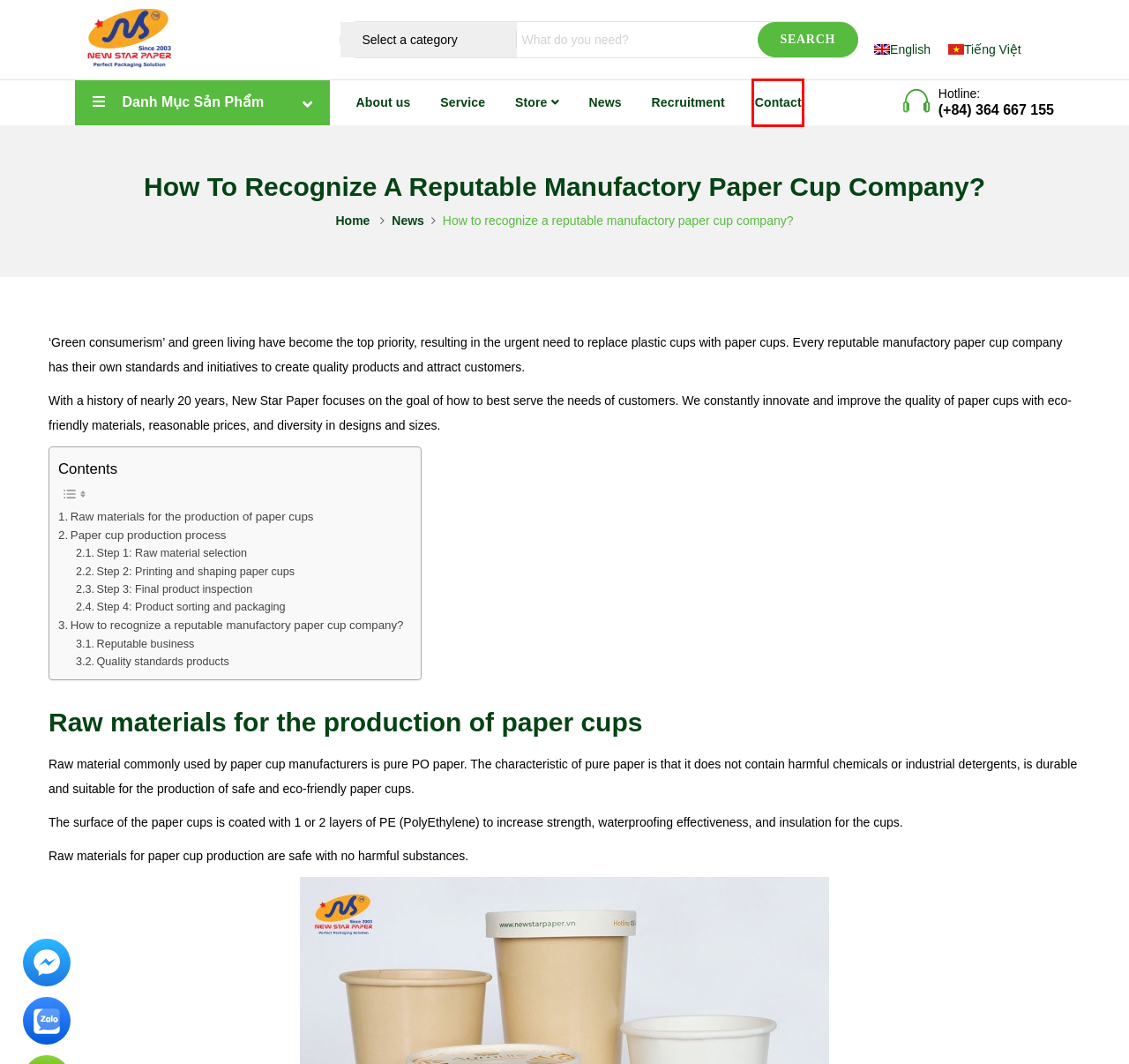You are looking at a screenshot of a webpage with a red bounding box around an element. Determine the best matching webpage description for the new webpage resulting from clicking the element in the red bounding box. Here are the descriptions:
A. Recruitment Archives - New Star Paper
B. Paper Cups - Paper Straws Manufacturing Company
C. News Archives - New Star Paper
D. Services And Produts That New Star Paper Provides
E. Cách Nhận Biết Công Ty Sản Xuất Ly Giấy Uy Tín
F. About Us - New Star Paper
G. Tuyển dụng Archives - New Star Paper
H. Contact Us - New Star Paper

H